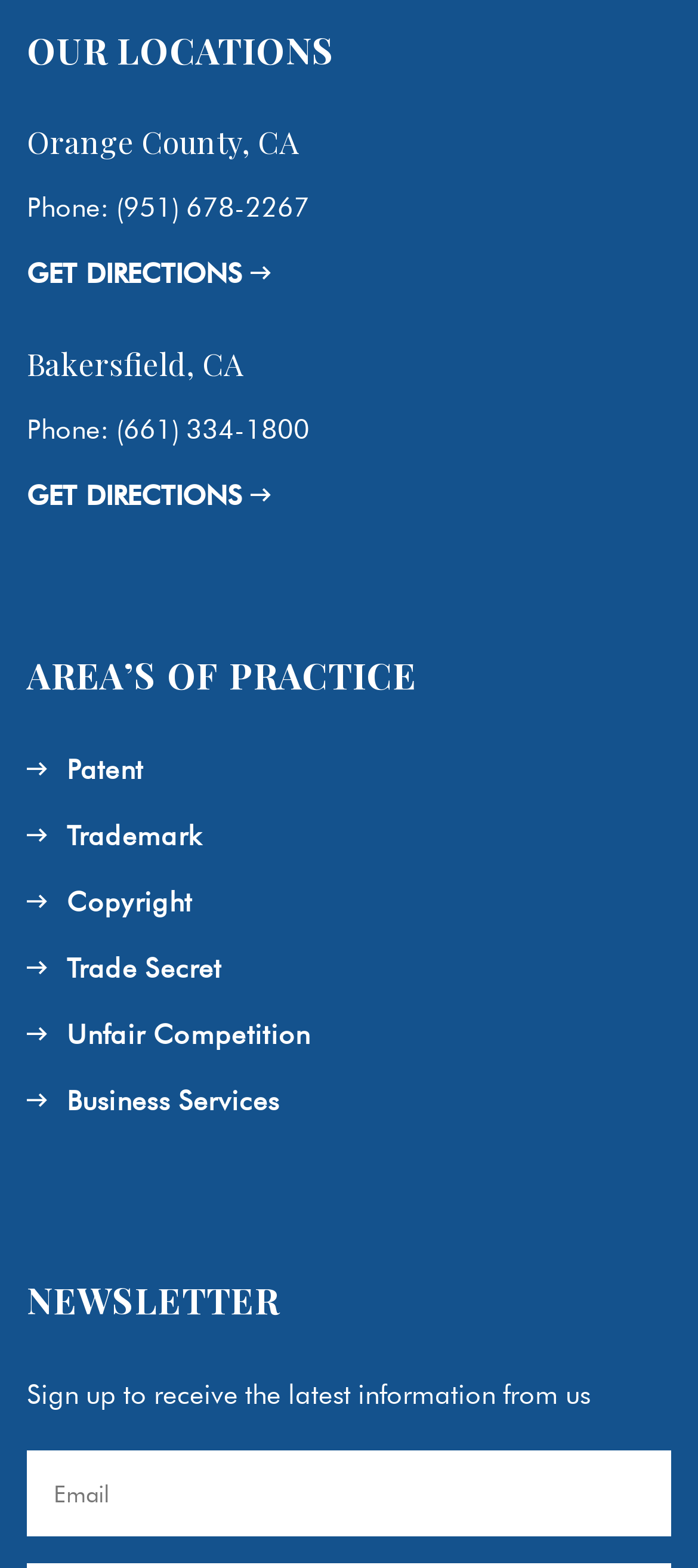Ascertain the bounding box coordinates for the UI element detailed here: "Trademark". The coordinates should be provided as [left, top, right, bottom] with each value being a float between 0 and 1.

[0.038, 0.523, 0.289, 0.544]